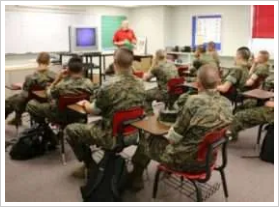Generate a comprehensive description of the image.

The image depicts a classroom scene in a military school setting, where a group of students dressed in military-style camouflage uniforms sits attentively at their desks. The instructor, wearing a red shirt, stands at the front of the classroom, engaging with the students. The room is equipped with typical classroom features, including a whiteboard and a projector, indicative of a structured educational environment. This scene reflects the disciplined and focused atmosphere characteristic of military schools, which aim to instill values of leadership, teamwork, and academic excellence among students.